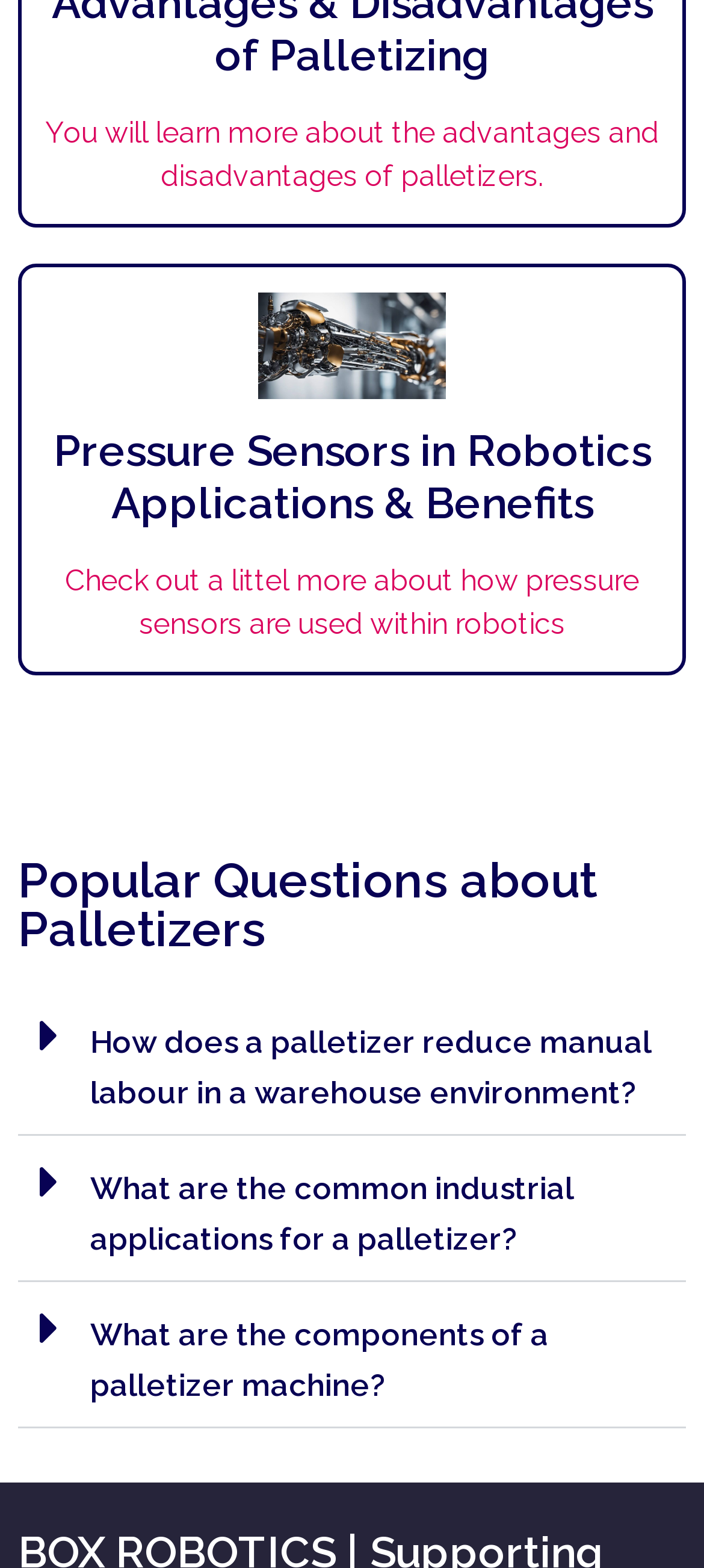Please specify the bounding box coordinates of the element that should be clicked to execute the given instruction: 'Click the link about pressure sensors in robotics'. Ensure the coordinates are four float numbers between 0 and 1, expressed as [left, top, right, bottom].

[0.366, 0.237, 0.634, 0.259]